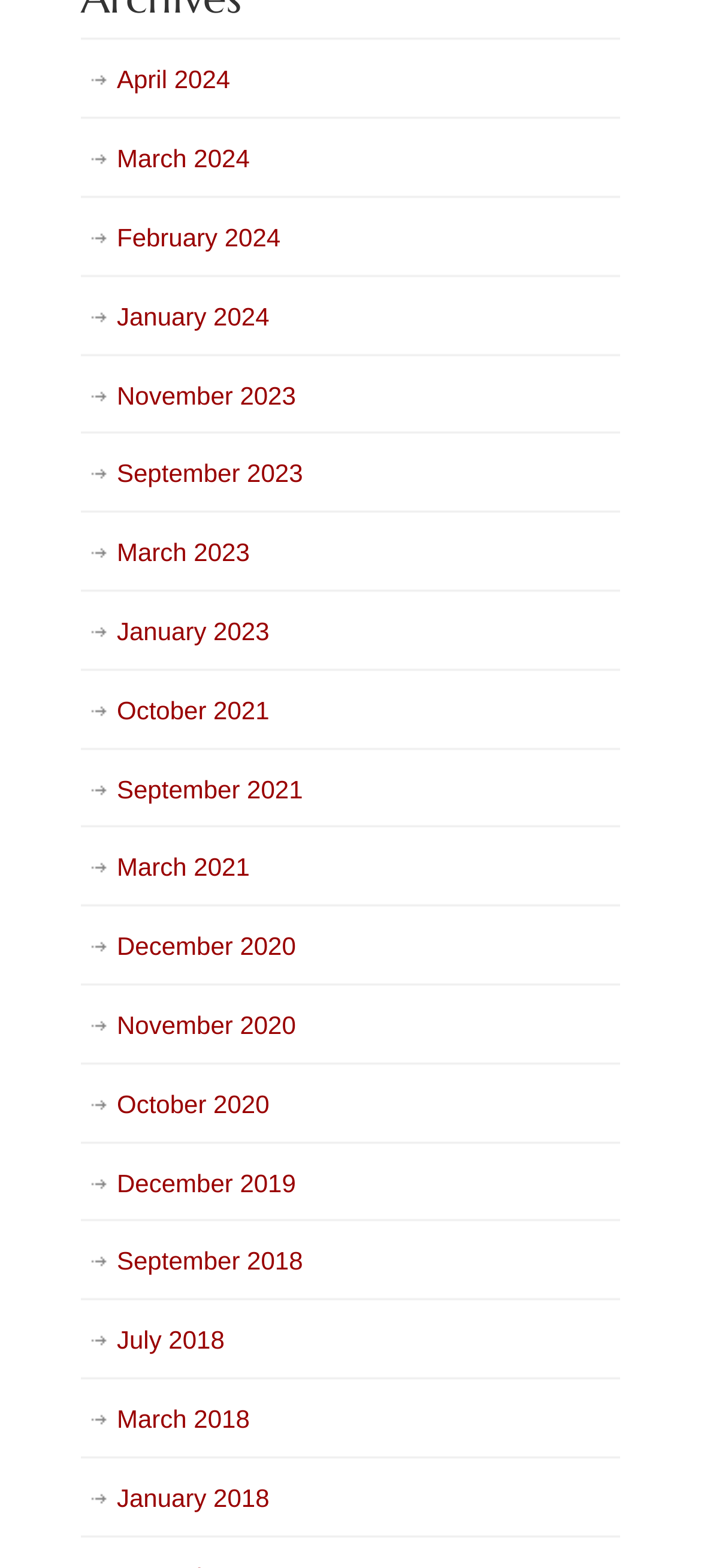Given the description "September 2018", provide the bounding box coordinates of the corresponding UI element.

[0.115, 0.78, 0.885, 0.83]